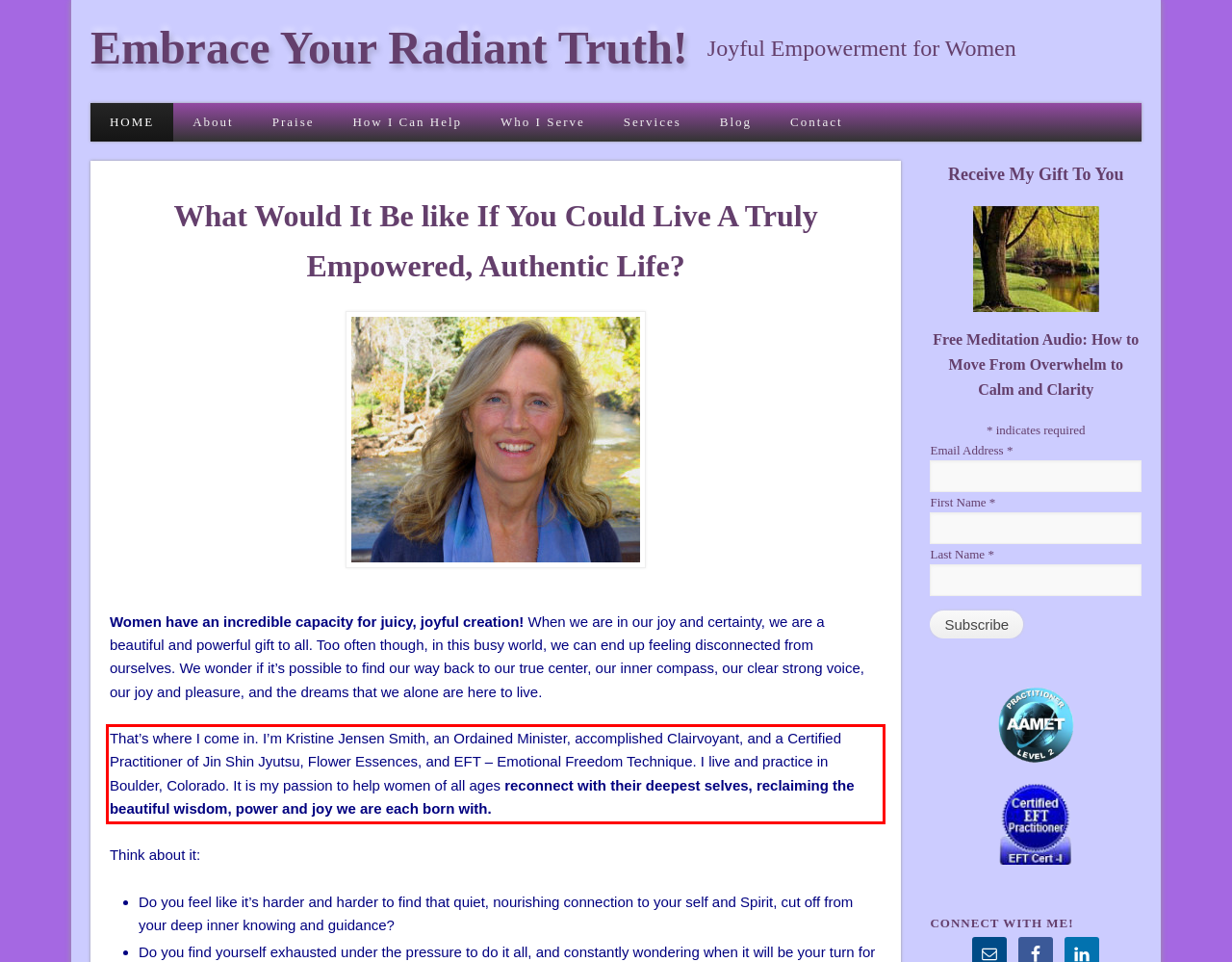Examine the webpage screenshot and use OCR to recognize and output the text within the red bounding box.

That’s where I come in. I’m Kristine Jensen Smith, an Ordained Minister, accomplished Clairvoyant, and a Certified Practitioner of Jin Shin Jyutsu, Flower Essences, and EFT – Emotional Freedom Technique. I live and practice in Boulder, Colorado. It is my passion to help women of all ages reconnect with their deepest selves, reclaiming the beautiful wisdom, power and joy we are each born with.